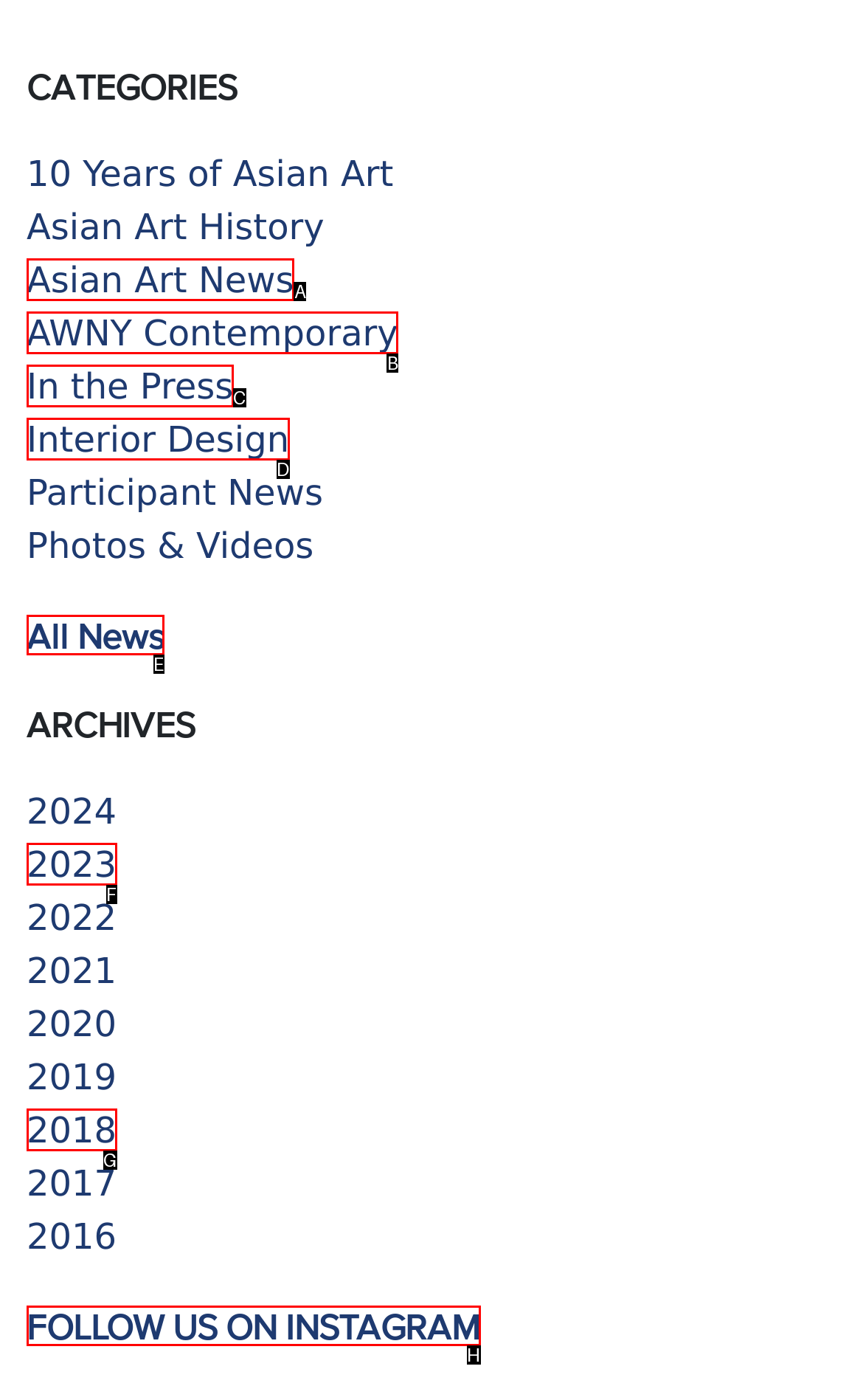Identify the letter of the option that best matches the following description: All News. Respond with the letter directly.

E